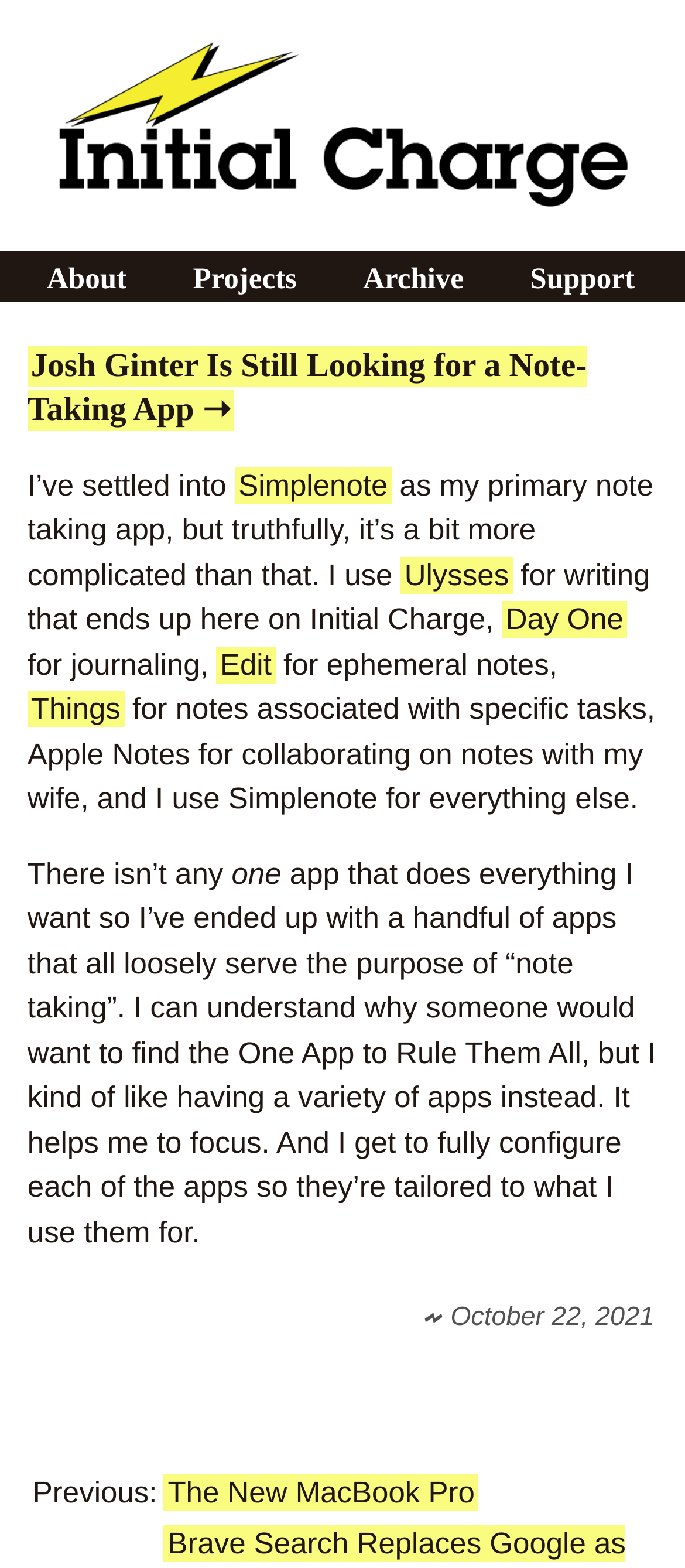Please find and report the bounding box coordinates of the element to click in order to perform the following action: "learn more about Simplenote". The coordinates should be expressed as four float numbers between 0 and 1, in the format [left, top, right, bottom].

[0.343, 0.298, 0.571, 0.321]